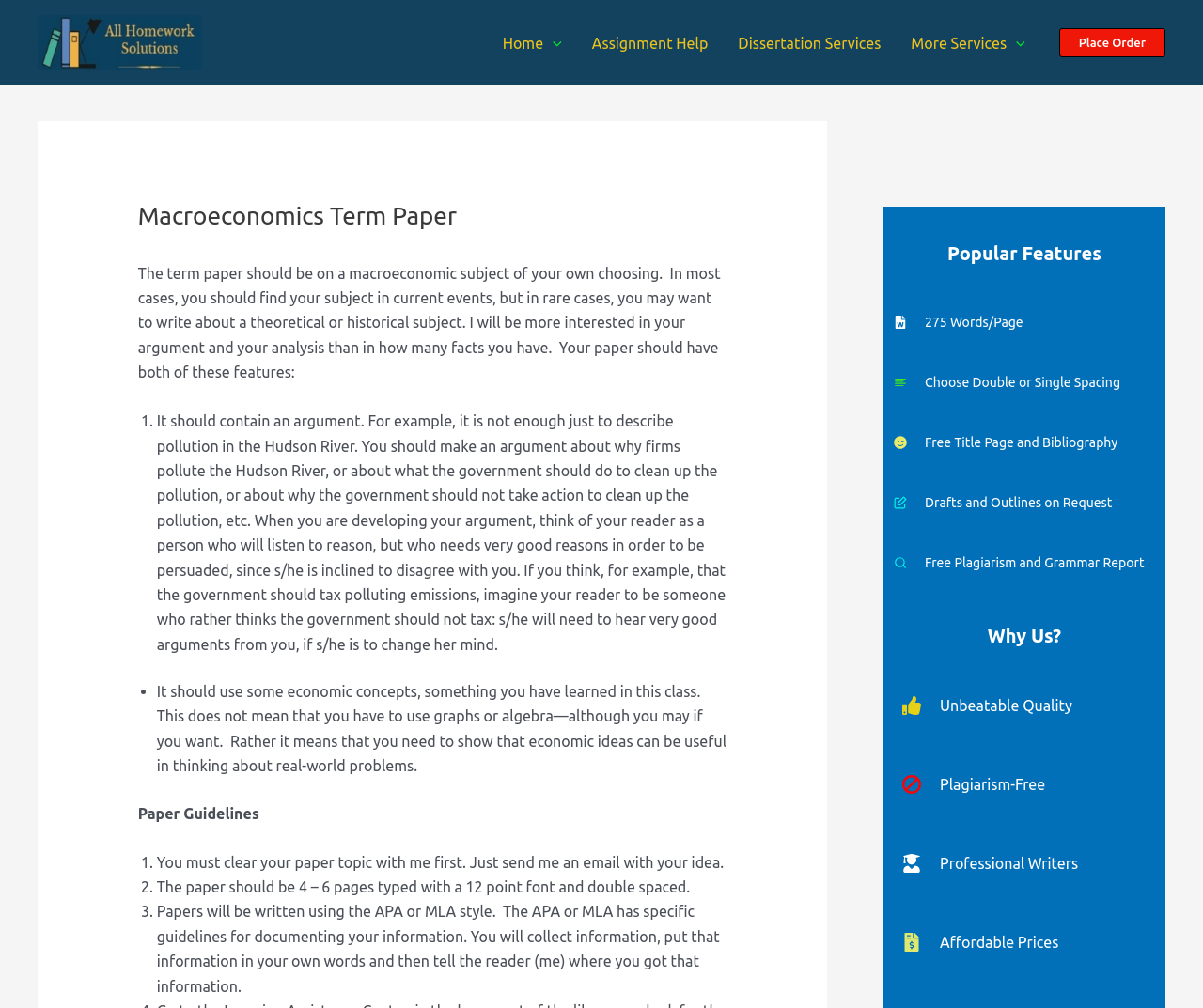Please identify the bounding box coordinates of the element's region that I should click in order to complete the following instruction: "Click on the 'Place Order' link". The bounding box coordinates consist of four float numbers between 0 and 1, i.e., [left, top, right, bottom].

[0.88, 0.028, 0.969, 0.057]